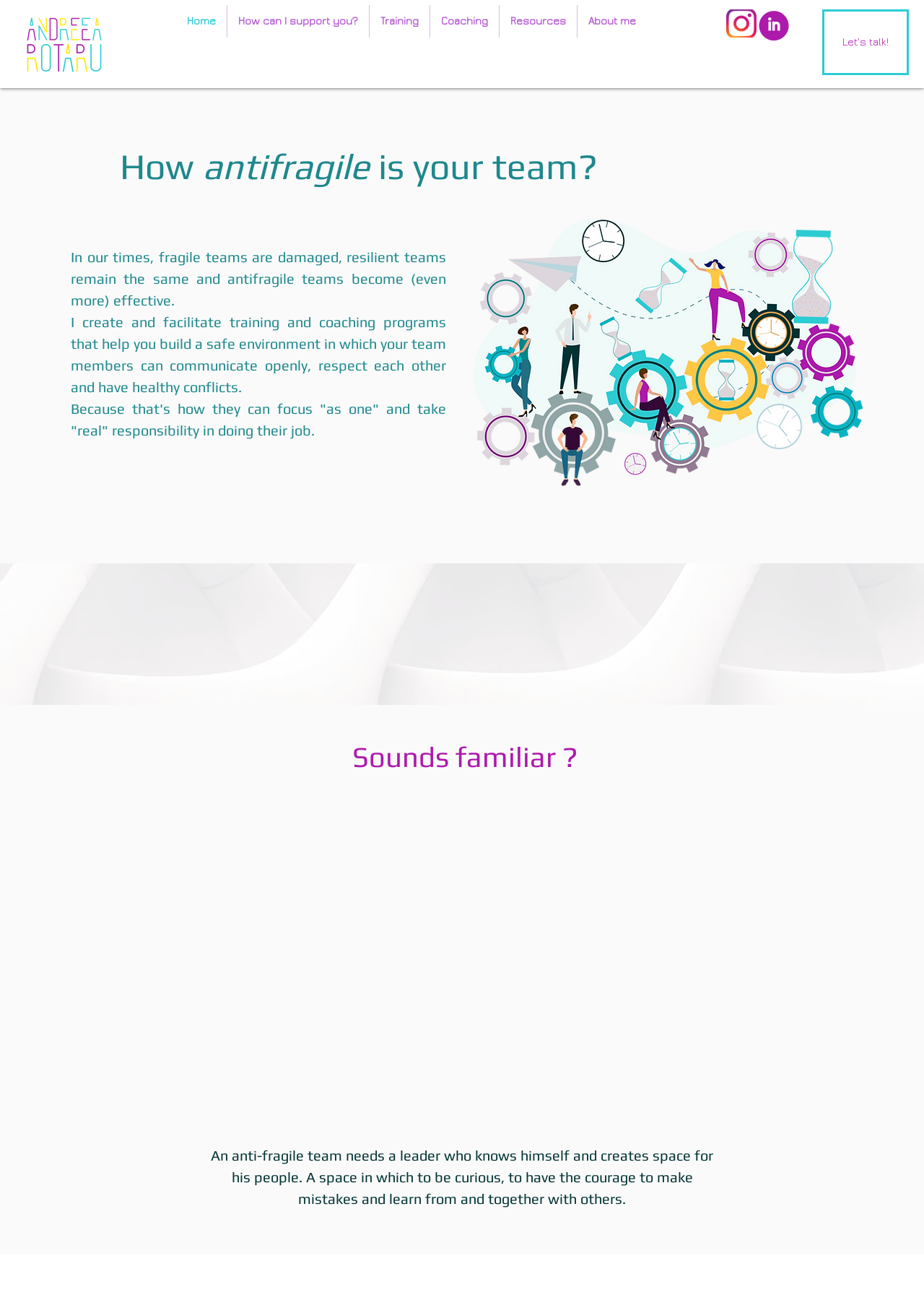Please find the bounding box coordinates of the element that needs to be clicked to perform the following instruction: "Learn more about antifragile teams". The bounding box coordinates should be four float numbers between 0 and 1, represented as [left, top, right, bottom].

[0.208, 0.354, 0.352, 0.383]